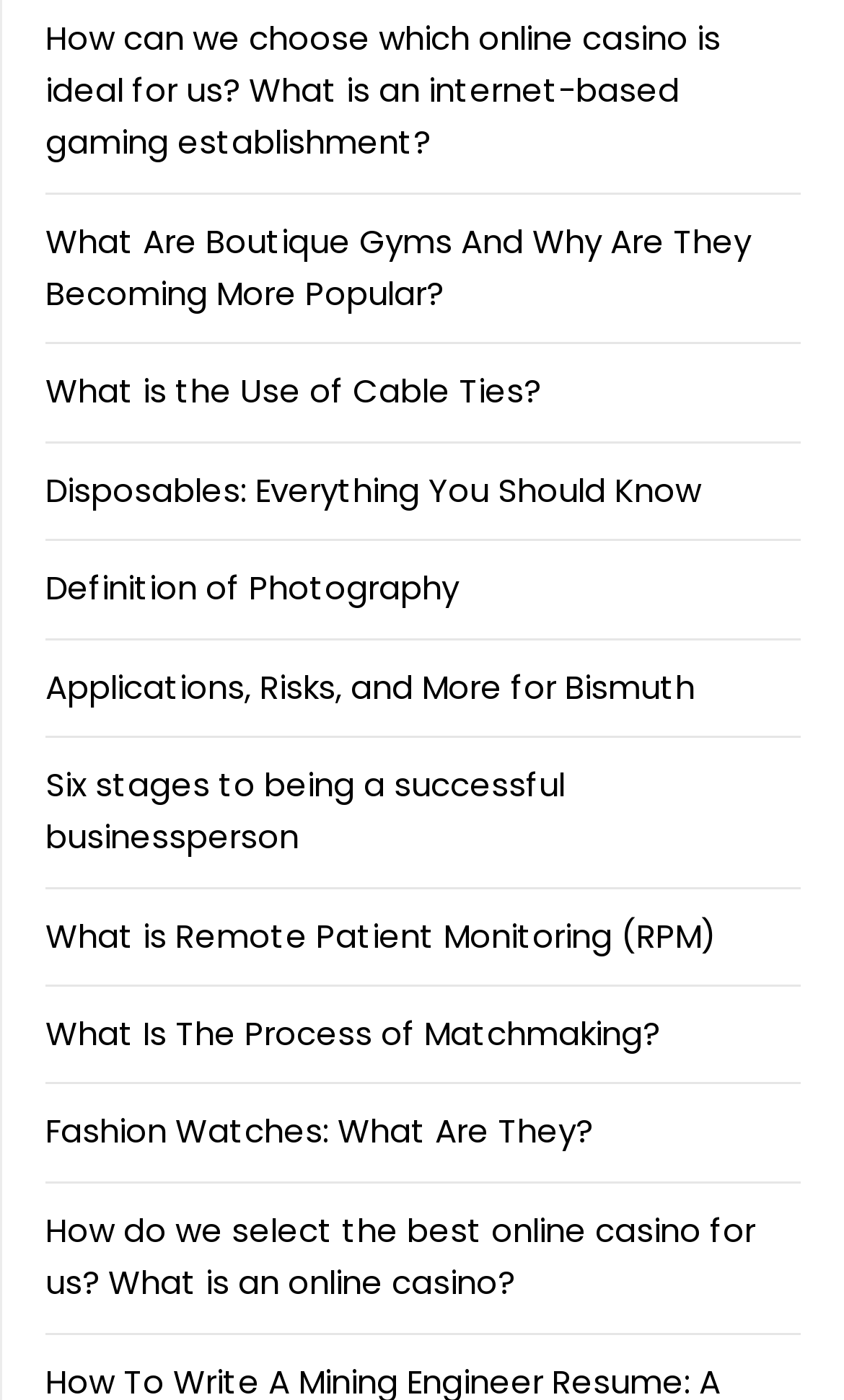Given the element description Definition of Photography, specify the bounding box coordinates of the corresponding UI element in the format (top-left x, top-left y, bottom-right x, bottom-right y). All values must be between 0 and 1.

[0.054, 0.404, 0.544, 0.436]